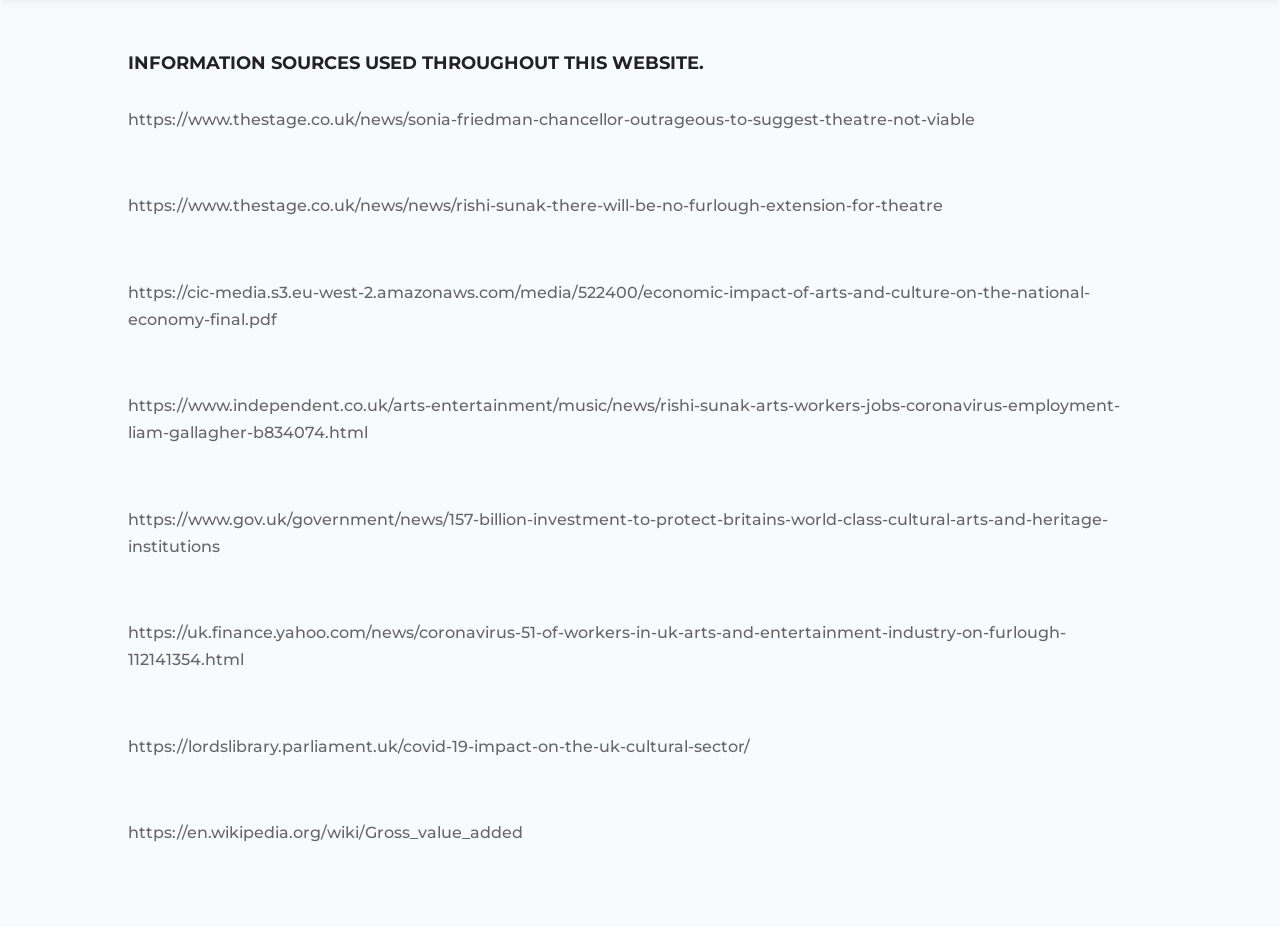Using the format (top-left x, top-left y, bottom-right x, bottom-right y), and given the element description, identify the bounding box coordinates within the screenshot: https://www.thestage.co.uk/news/news/rishi-sunak-there-will-be-no-furlough-extension-for-theatre

[0.1, 0.212, 0.737, 0.232]